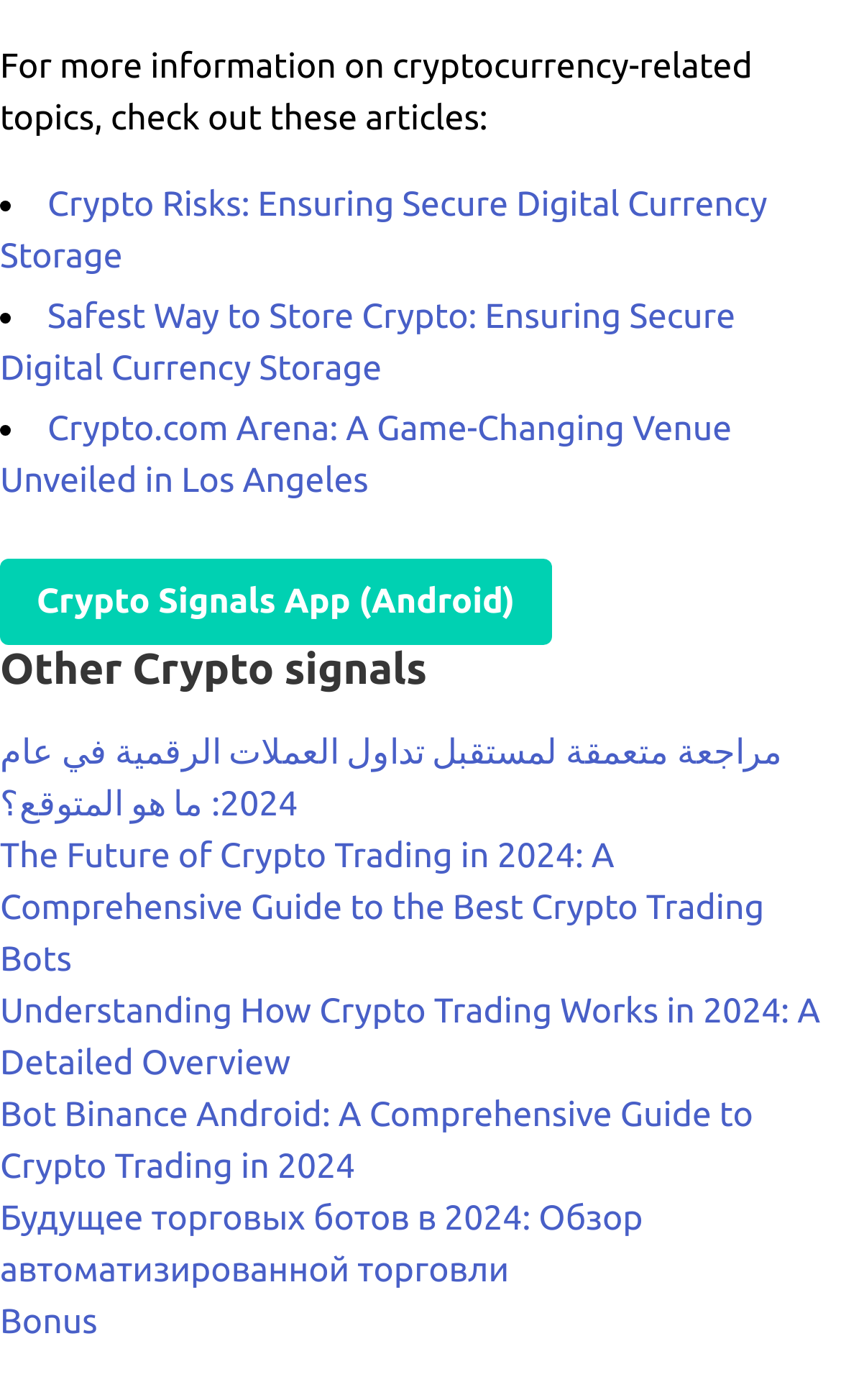Determine the bounding box of the UI element mentioned here: "Bonus". The coordinates must be in the format [left, top, right, bottom] with values ranging from 0 to 1.

[0.0, 0.931, 0.116, 0.959]